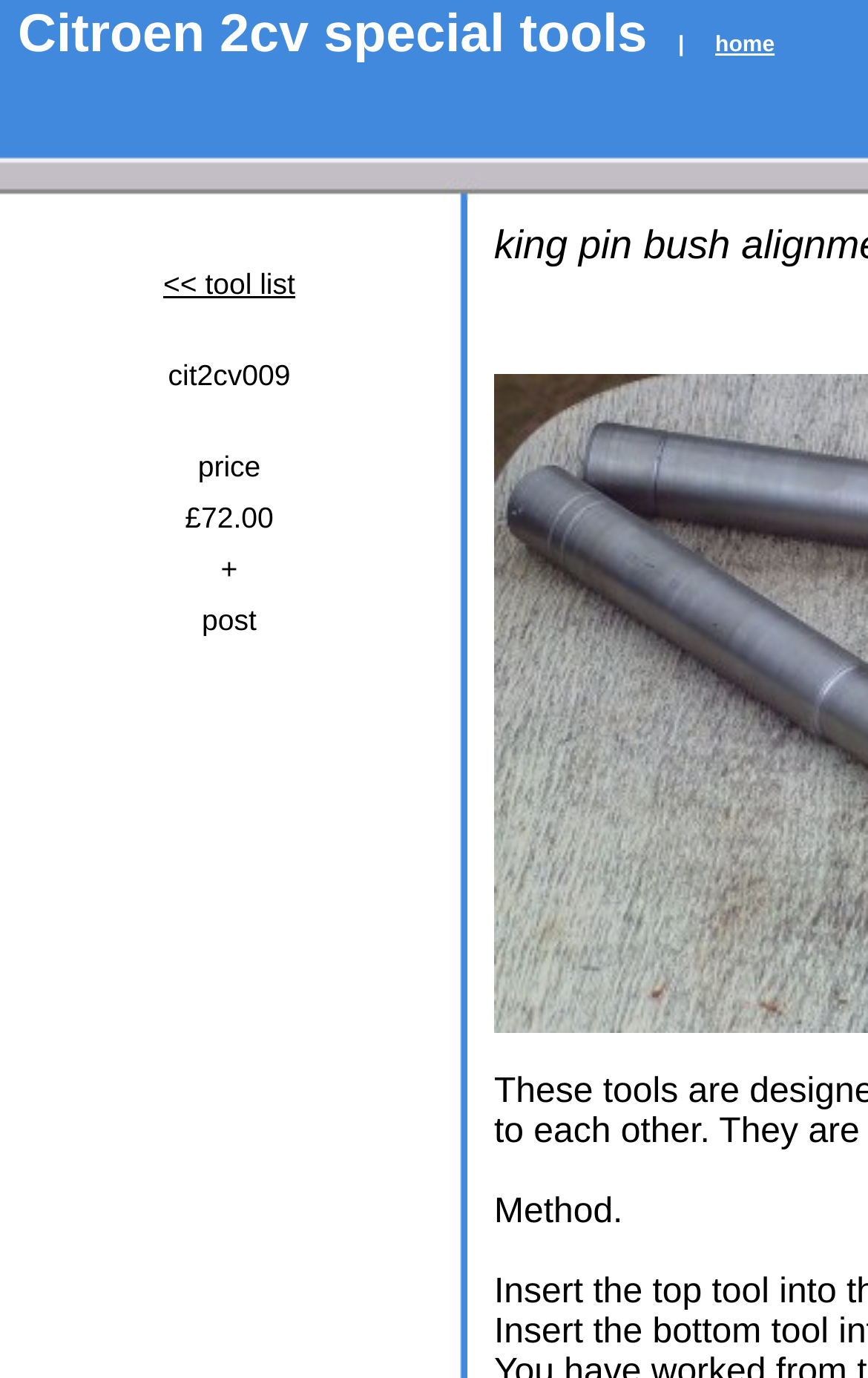Answer the question below with a single word or a brief phrase: 
How many tools are mentioned on the webpage?

2